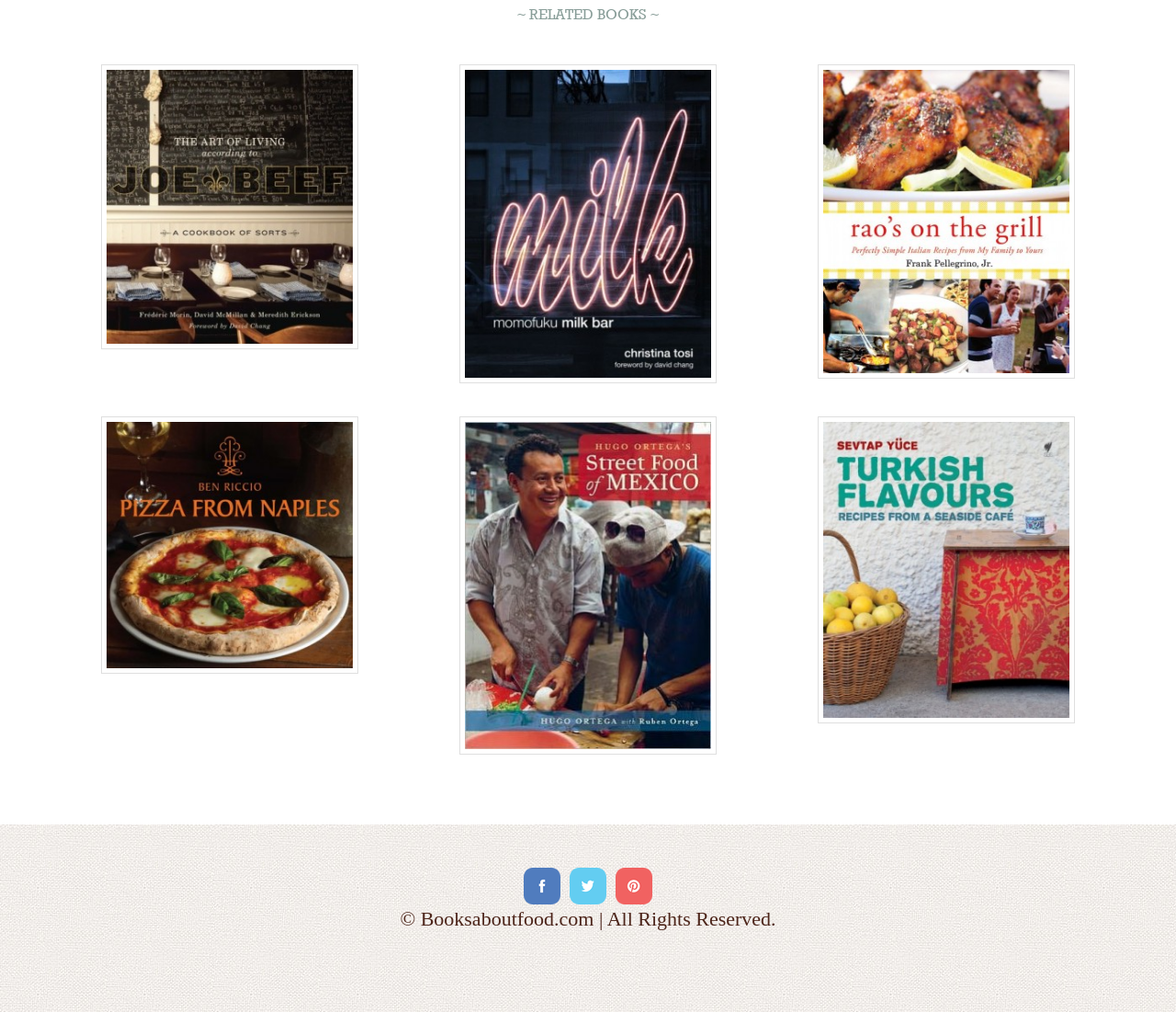Indicate the bounding box coordinates of the clickable region to achieve the following instruction: "check facebook link."

[0.445, 0.858, 0.477, 0.894]